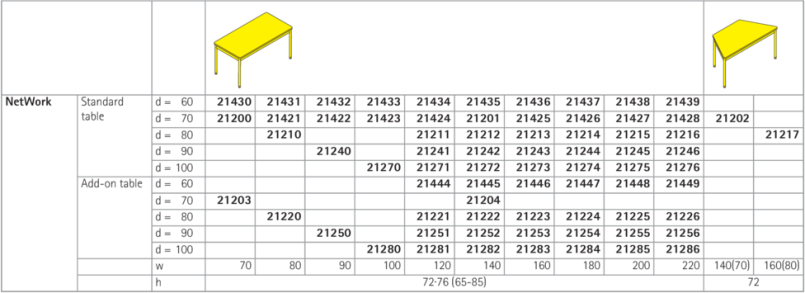What is the purpose of the table overview?
Respond to the question with a single word or phrase according to the image.

To provide a guide for buyers or designers